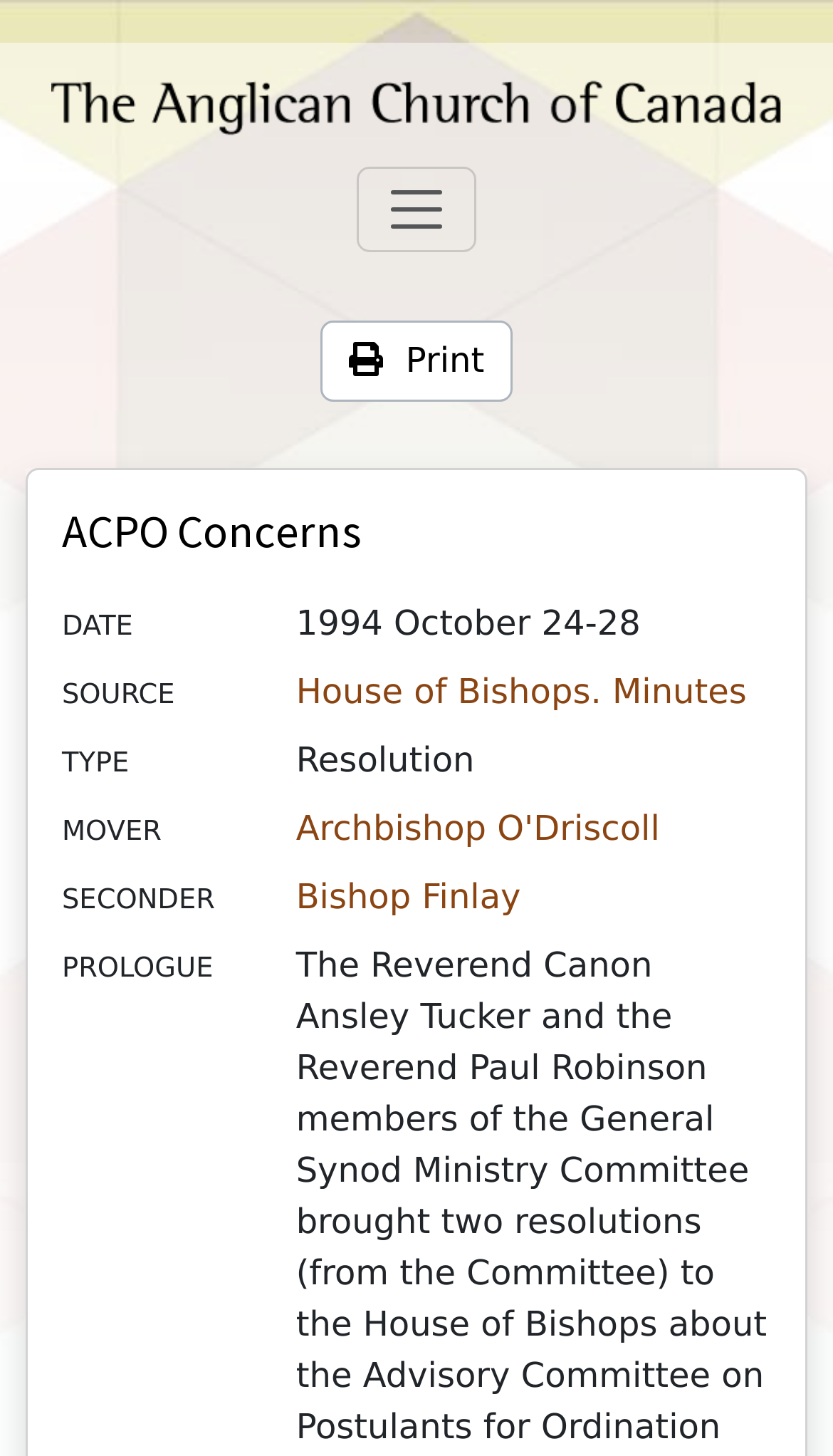Find the bounding box coordinates for the UI element whose description is: "alt="The Anglican Church of Canada"". The coordinates should be four float numbers between 0 and 1, in the format [left, top, right, bottom].

[0.062, 0.041, 0.938, 0.103]